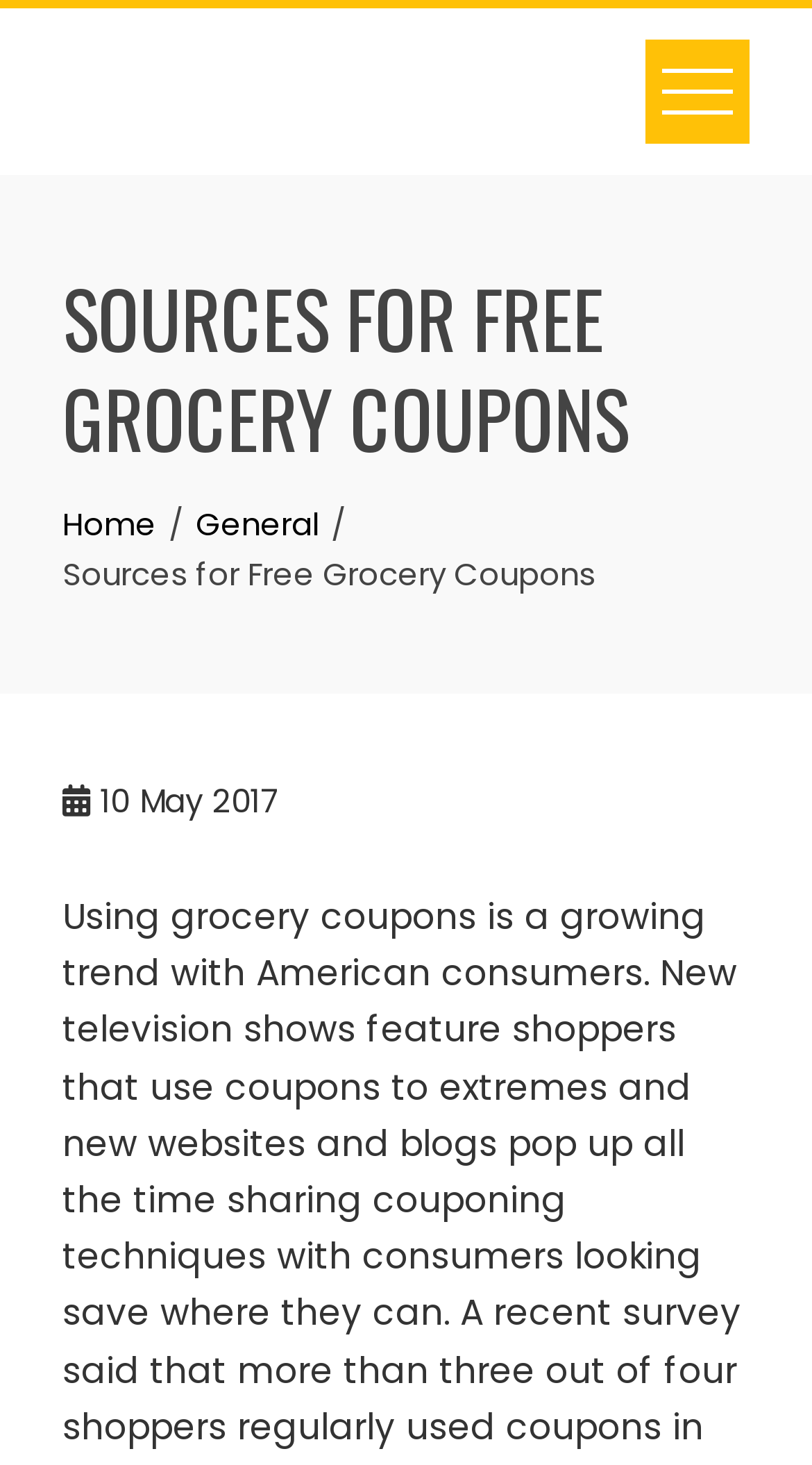Generate a thorough caption that explains the contents of the webpage.

The webpage is about sources for free grocery coupons. At the top, there is a heading that reads "SOURCES FOR FREE GROCERY COUPONS" in a prominent position, taking up a significant portion of the top section. Below the heading, there is a navigation section with breadcrumbs, which includes links to "Home" and "General". 

To the right of the navigation section, there is a static text "Sources for Free Grocery Coupons" followed by the date "10 May 2017". 

Further down, there is a link with no descriptive text, positioned near the top-right corner of the page. 

The webpage seems to be providing information on using grocery coupons, which is a growing trend among American consumers, as mentioned in the meta description.